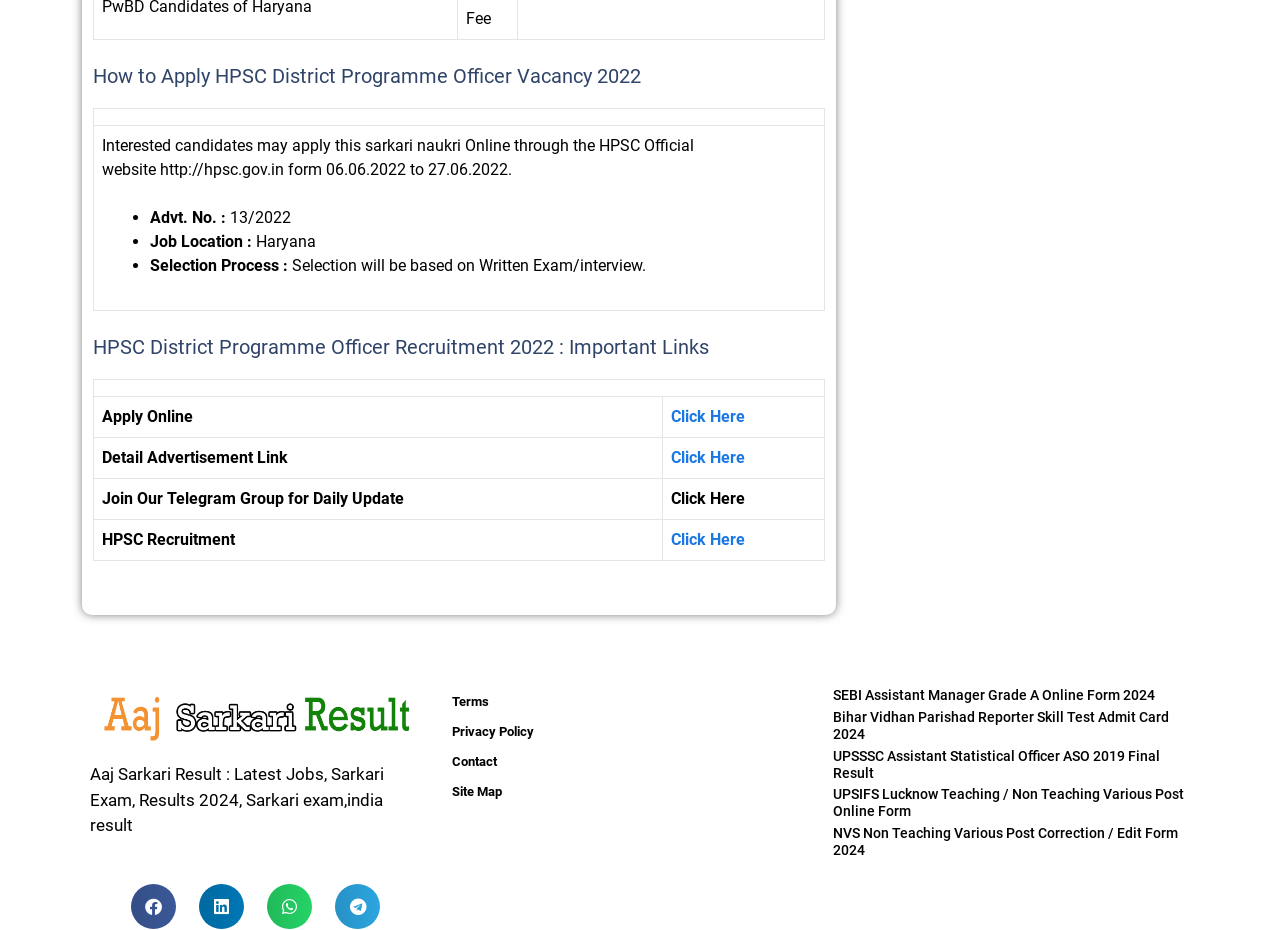Please provide a comprehensive answer to the question below using the information from the image: What is the job location for HPSC District Programme Officer?

The job location can be found in the table under the heading 'How to Apply HPSC District Programme Officer Vacancy 2022'. In the second row of the table, there is a gridcell containing the text 'Job Location : Haryana'. Therefore, the job location is Haryana.